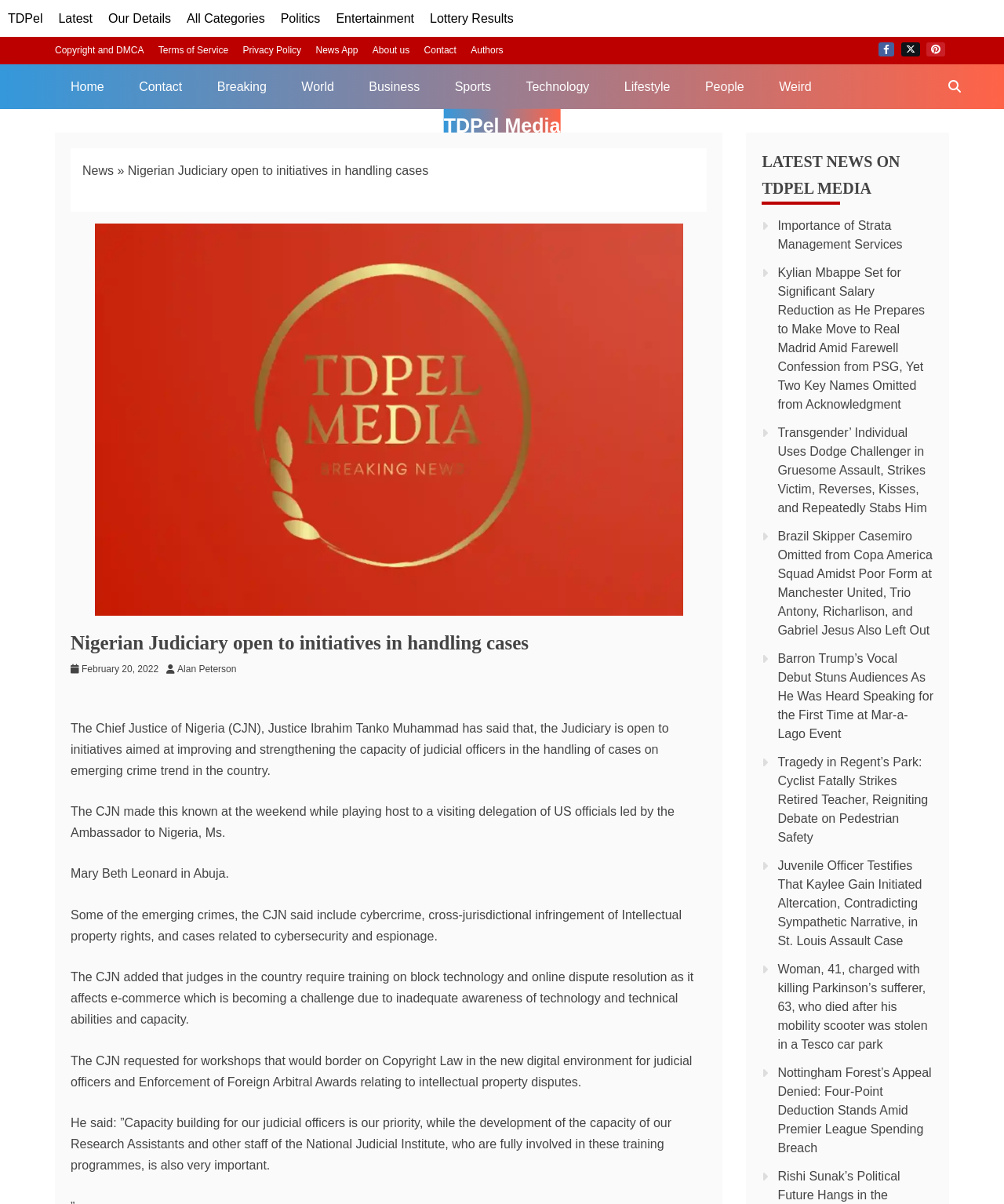Who is the author of the article about the Nigerian Judiciary?
Refer to the image and provide a one-word or short phrase answer.

Alan Peterson